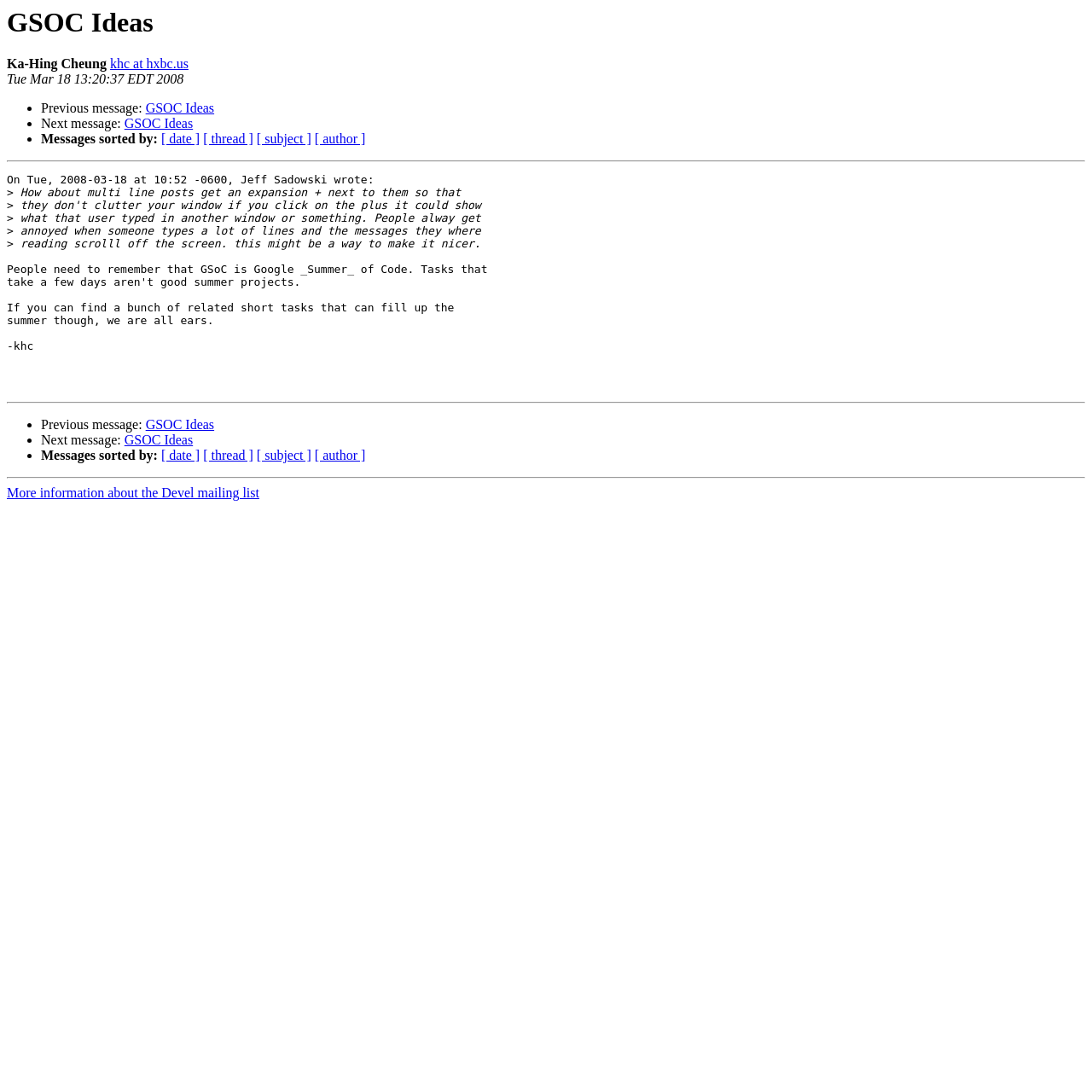What is the email address of Ka-Hing Cheung?
Refer to the image and provide a one-word or short phrase answer.

khc at hxbc.us